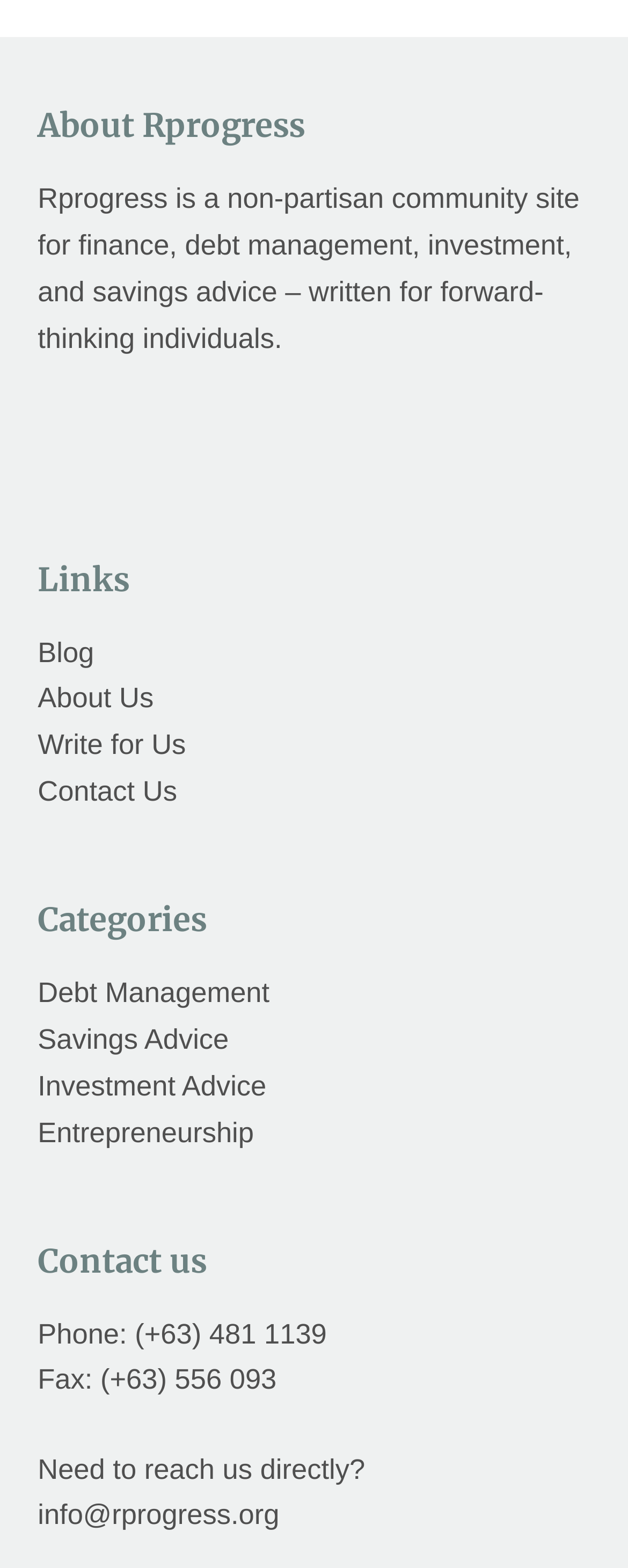Identify the bounding box coordinates of the element to click to follow this instruction: 'Visit Travel page'. Ensure the coordinates are four float values between 0 and 1, provided as [left, top, right, bottom].

None